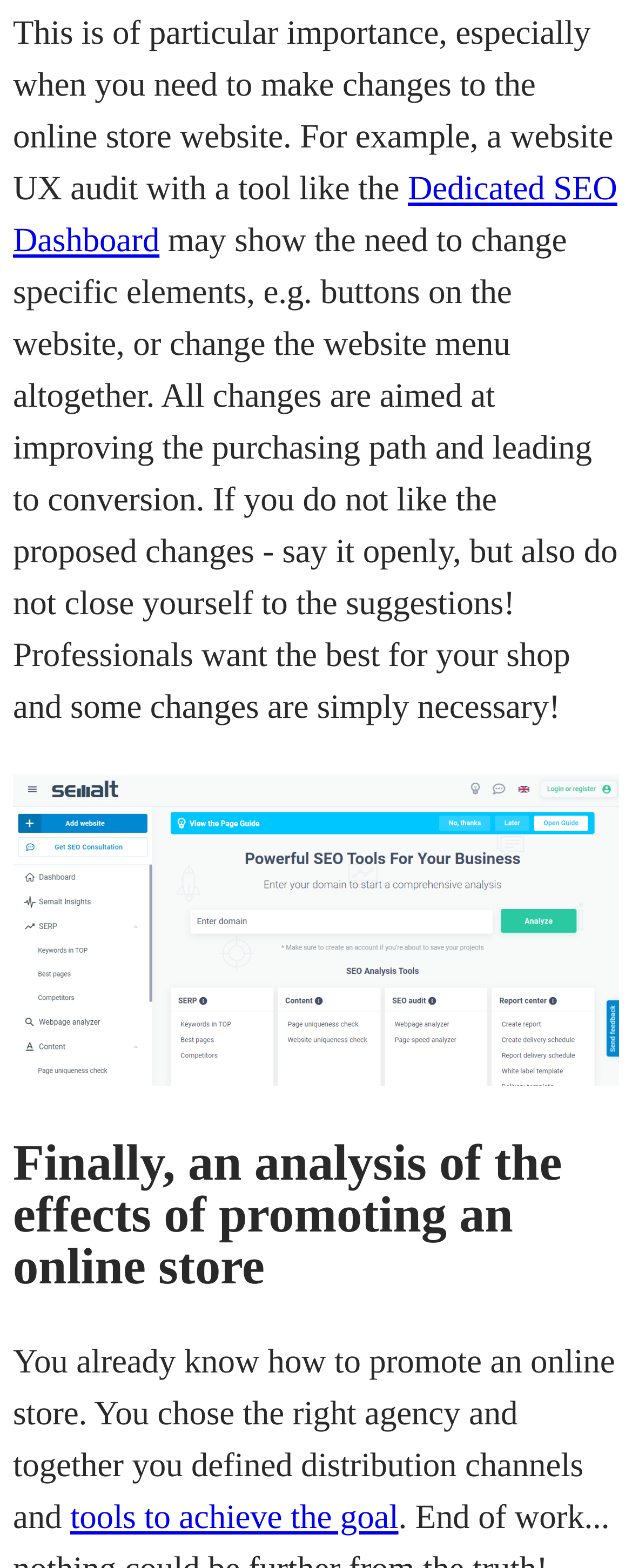Bounding box coordinates are given in the format (top-left x, top-left y, bottom-right x, bottom-right y). All values should be floating point numbers between 0 and 1. Provide the bounding box coordinate for the UI element described as: Dedicated SEO Dashboard

[0.021, 0.108, 0.977, 0.166]